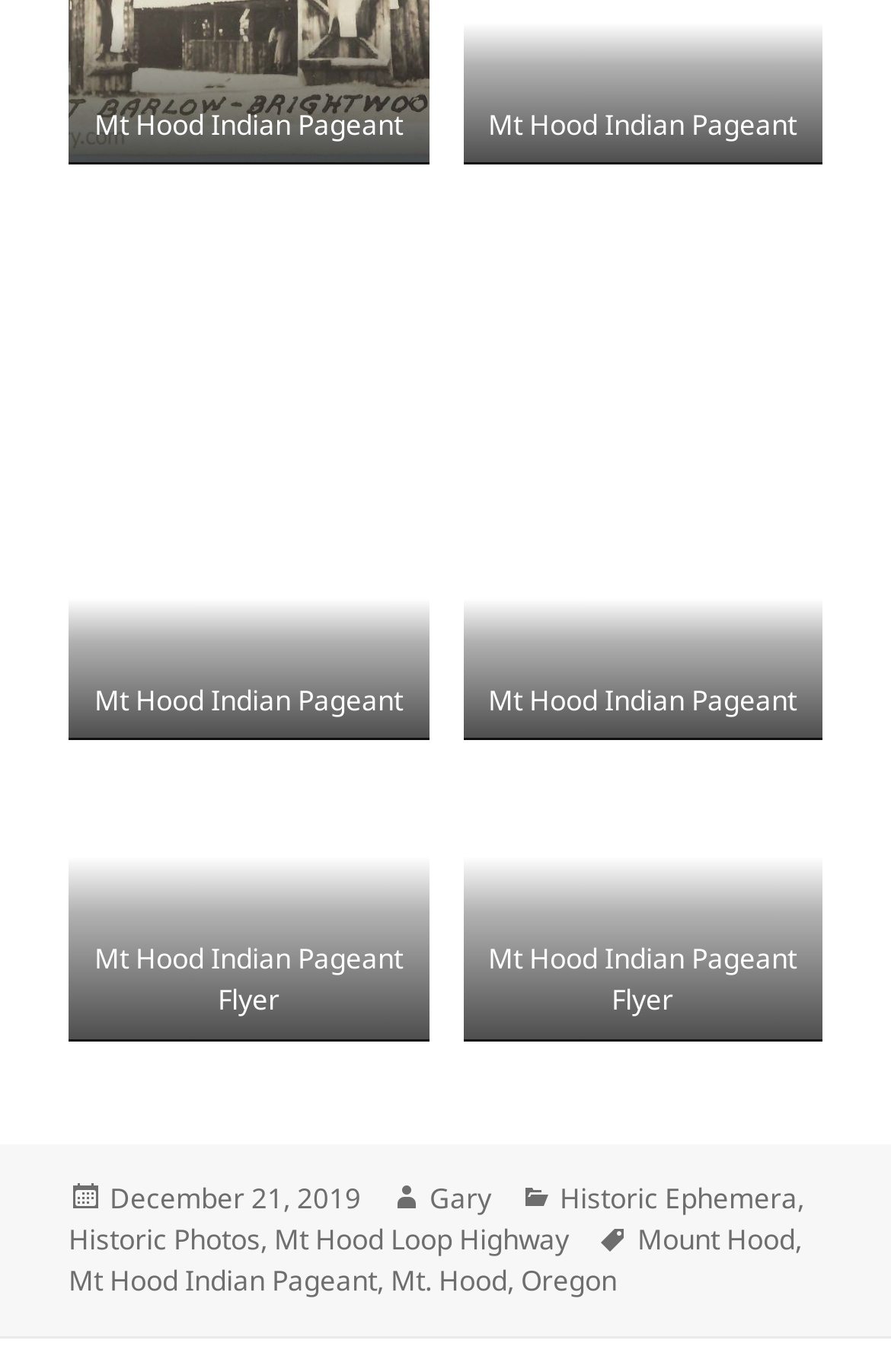What is the name of the event in the first figure?
Please utilize the information in the image to give a detailed response to the question.

I found the name of the event by looking at the 'link' element with the text 'Mt Hood Indian Pageant' in the first 'figure' element on the webpage. This element is a child of the 'figure' element with the 'details' attribute.